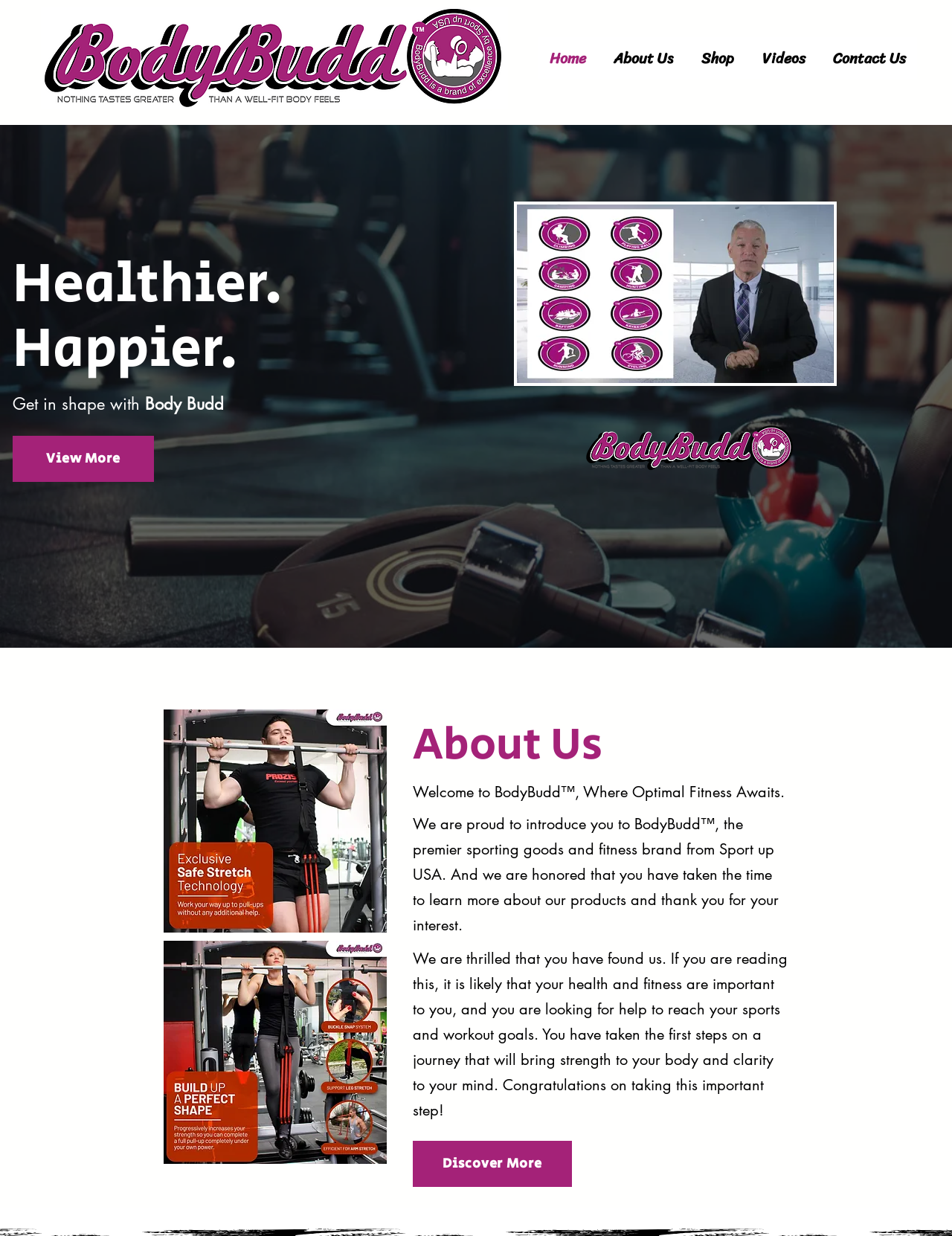Please examine the image and answer the question with a detailed explanation:
What is the brand name of the fitness goods?

The brand name of the fitness goods can be determined by looking at the logo at the top left corner of the webpage, which is labeled as 'New Brochure12 LOGO.png'. Additionally, the heading 'Get in shape with Body Budd' also confirms the brand name.